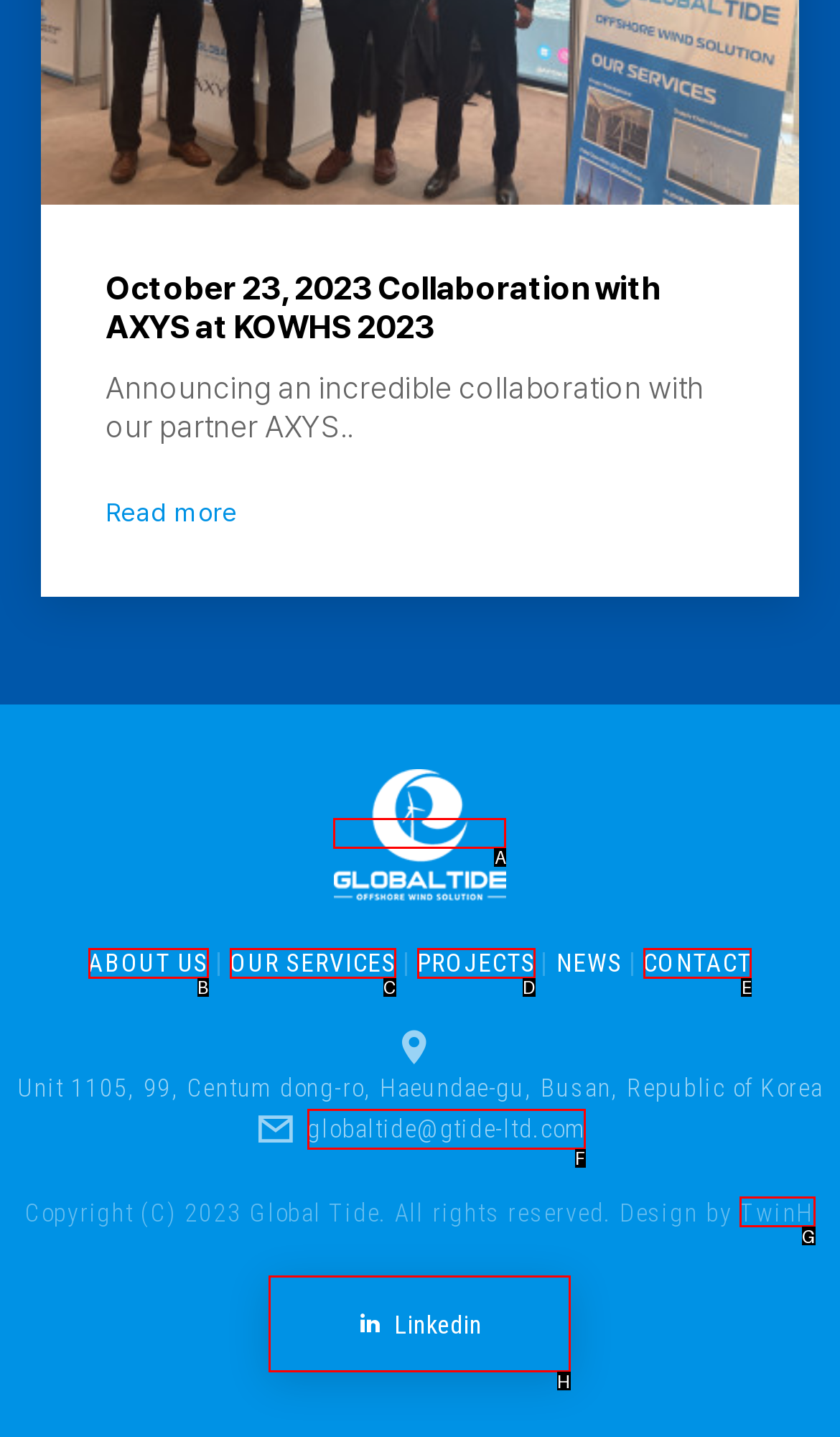Which option should I select to accomplish the task: check the company's linkedin profile? Respond with the corresponding letter from the given choices.

H